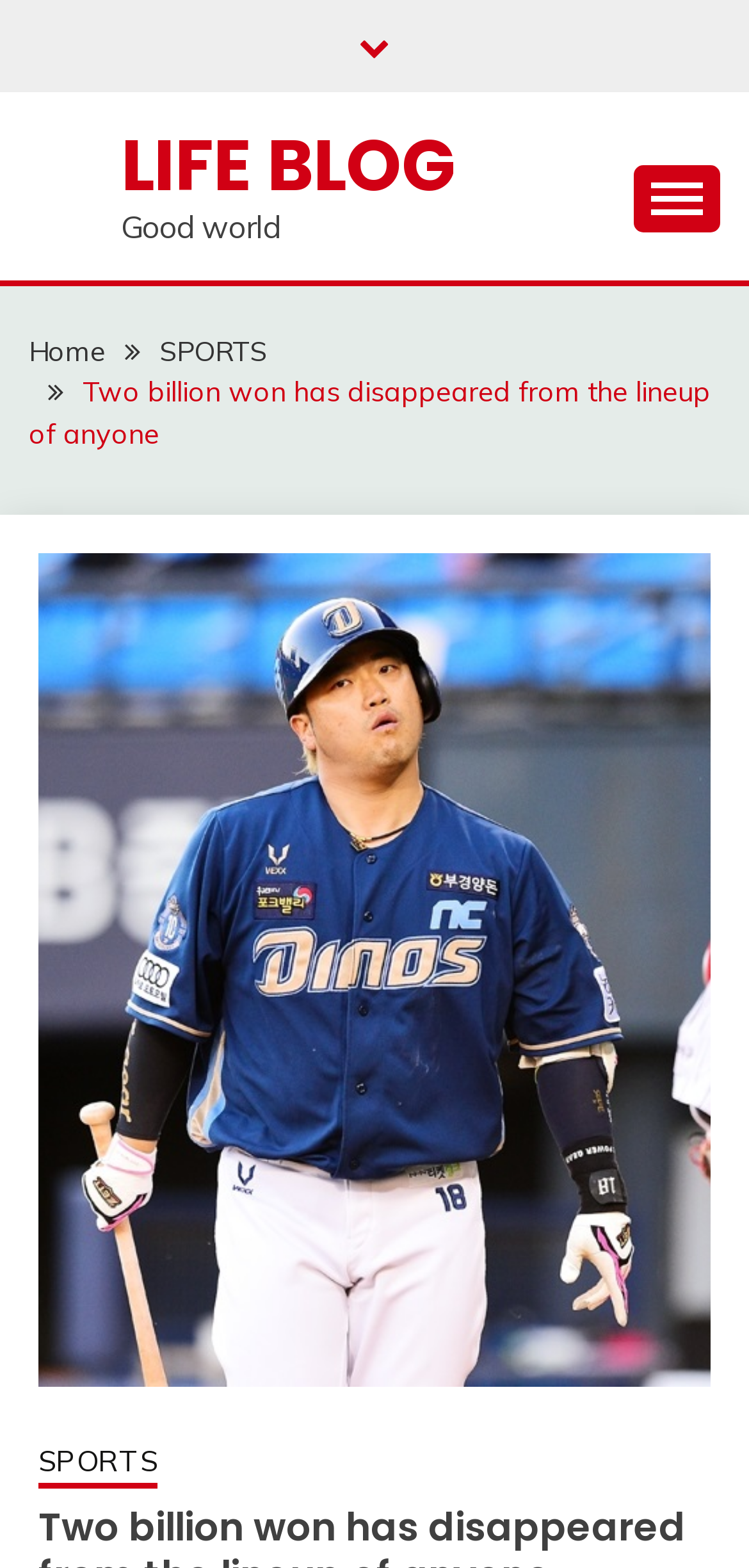Please provide the bounding box coordinates in the format (top-left x, top-left y, bottom-right x, bottom-right y). Remember, all values are floating point numbers between 0 and 1. What is the bounding box coordinate of the region described as: Healthcare Industry NewsFeed

None